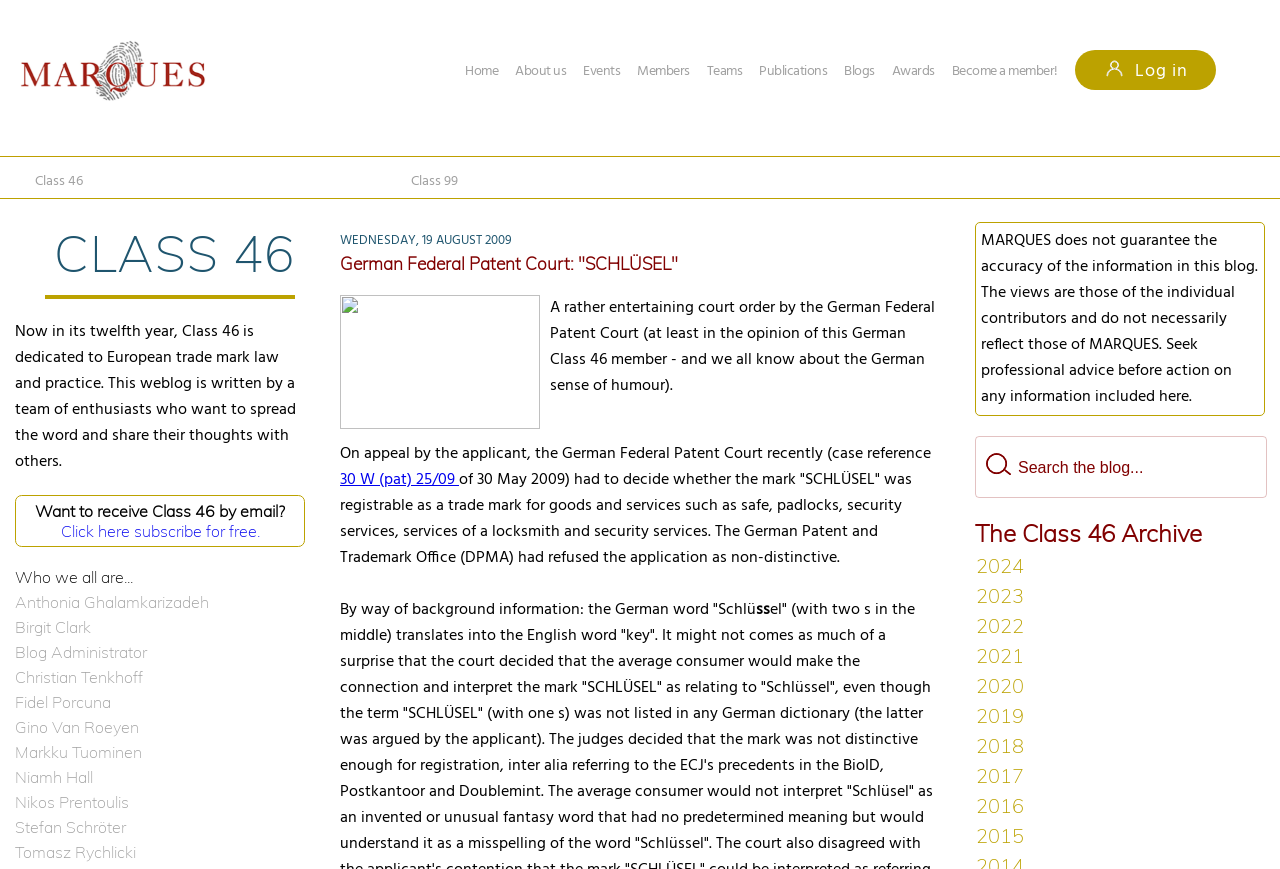What is the name of the weblog?
Using the picture, provide a one-word or short phrase answer.

Class 46